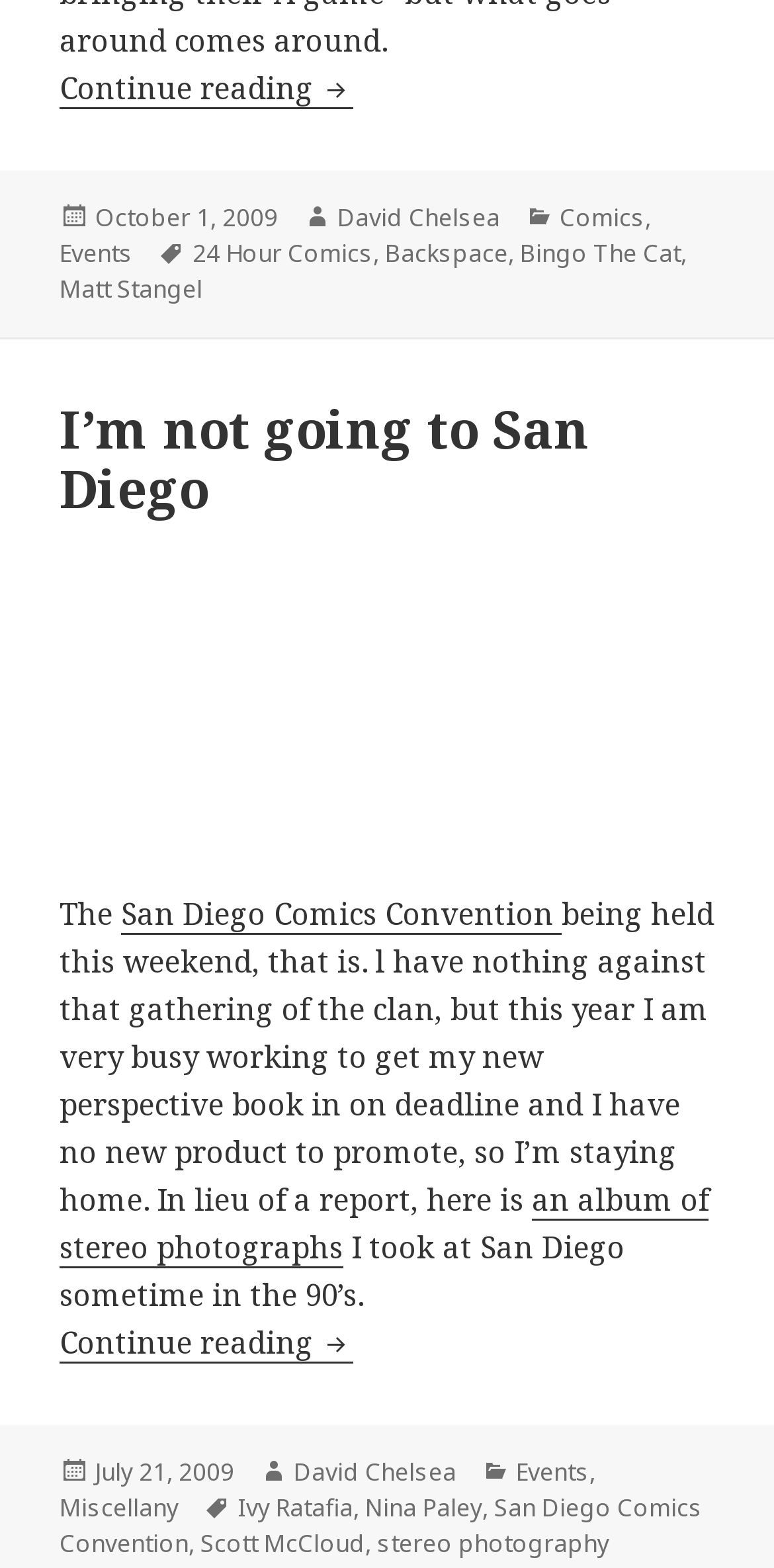Please answer the following query using a single word or phrase: 
How many tags are associated with the second article?

5